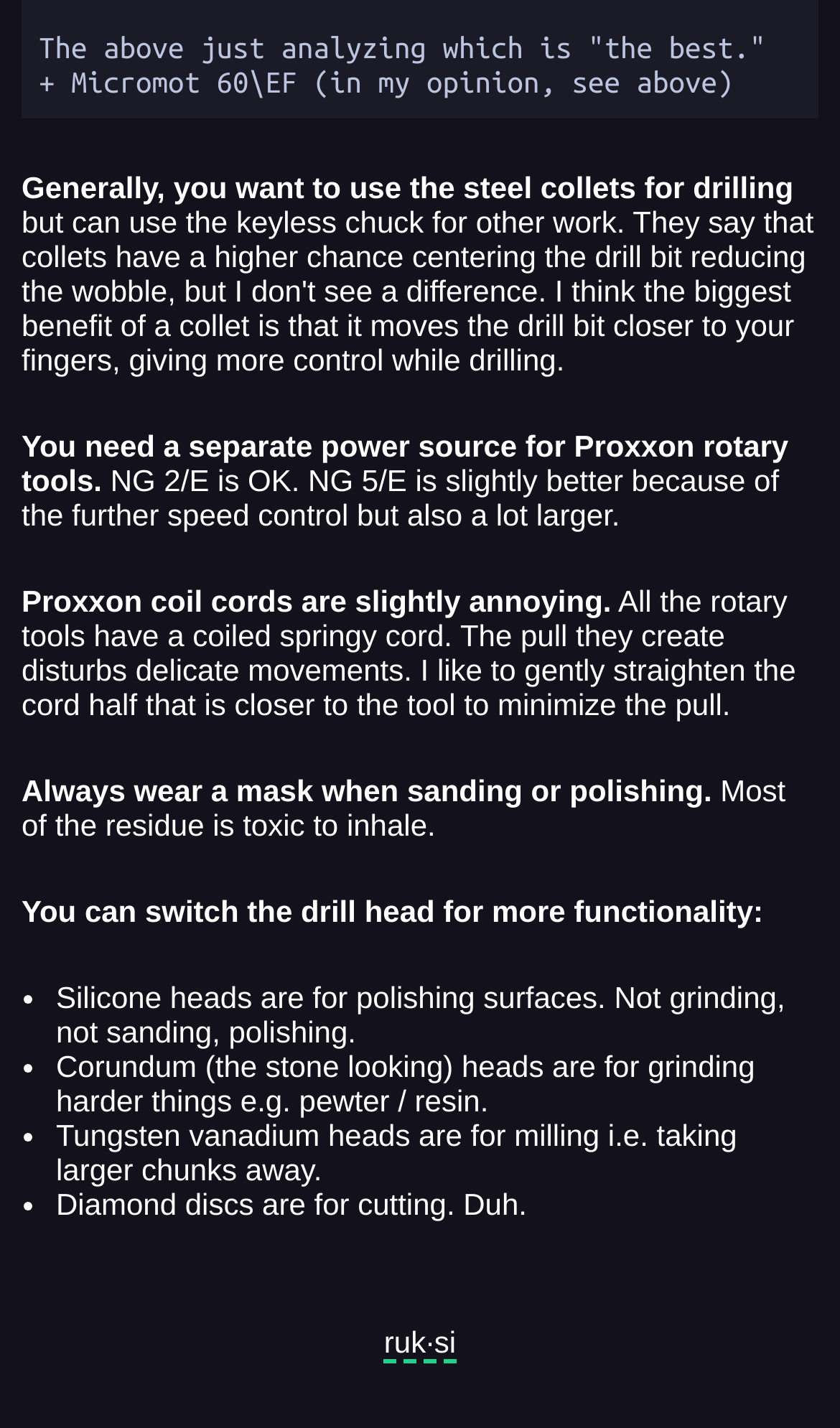Bounding box coordinates are specified in the format (top-left x, top-left y, bottom-right x, bottom-right y). All values are floating point numbers bounded between 0 and 1. Please provide the bounding box coordinate of the region this sentence describes: ruk·si

[0.457, 0.928, 0.543, 0.955]